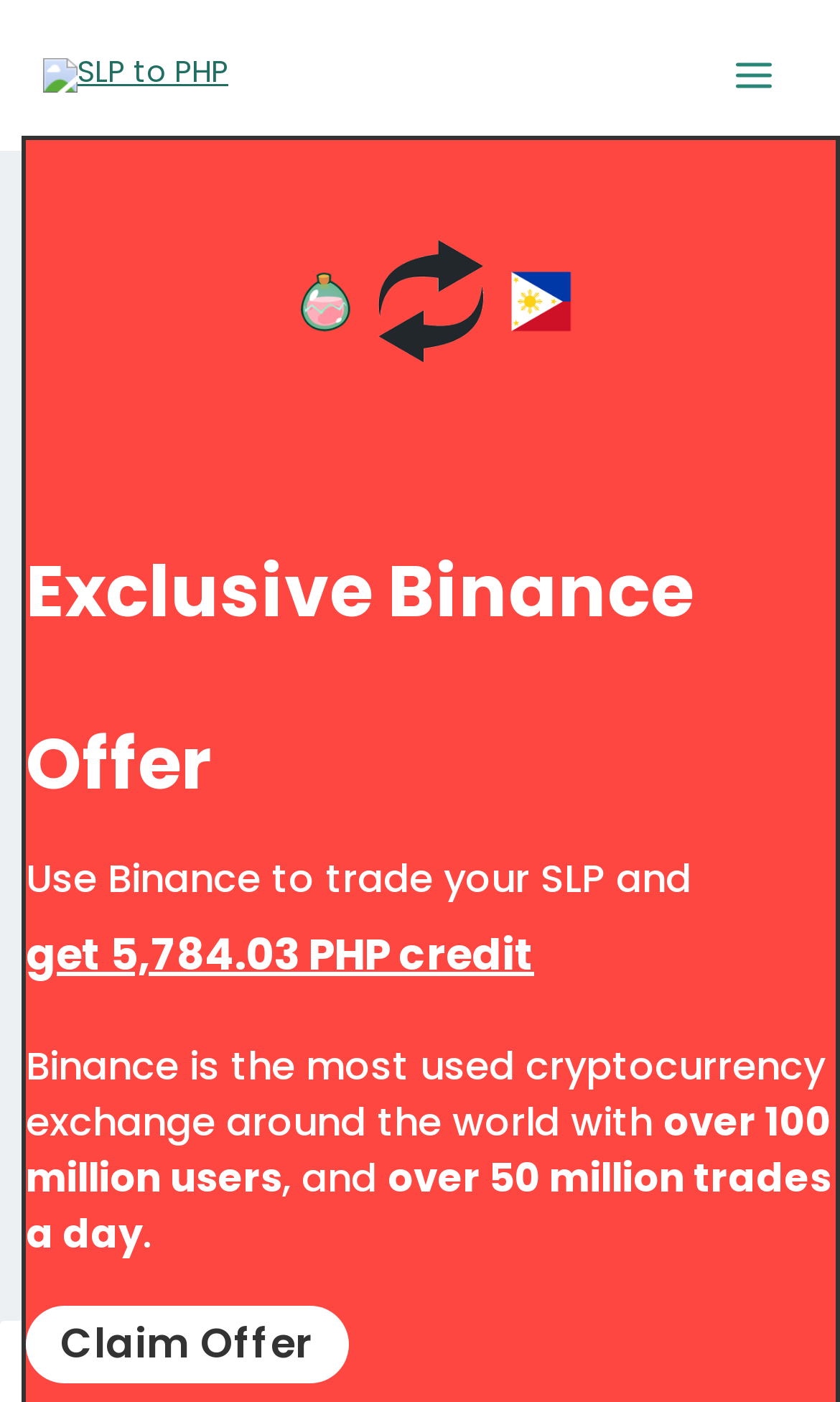Determine the bounding box coordinates of the element that should be clicked to execute the following command: "Click the 'SLP to PHP' link".

[0.051, 0.038, 0.272, 0.067]